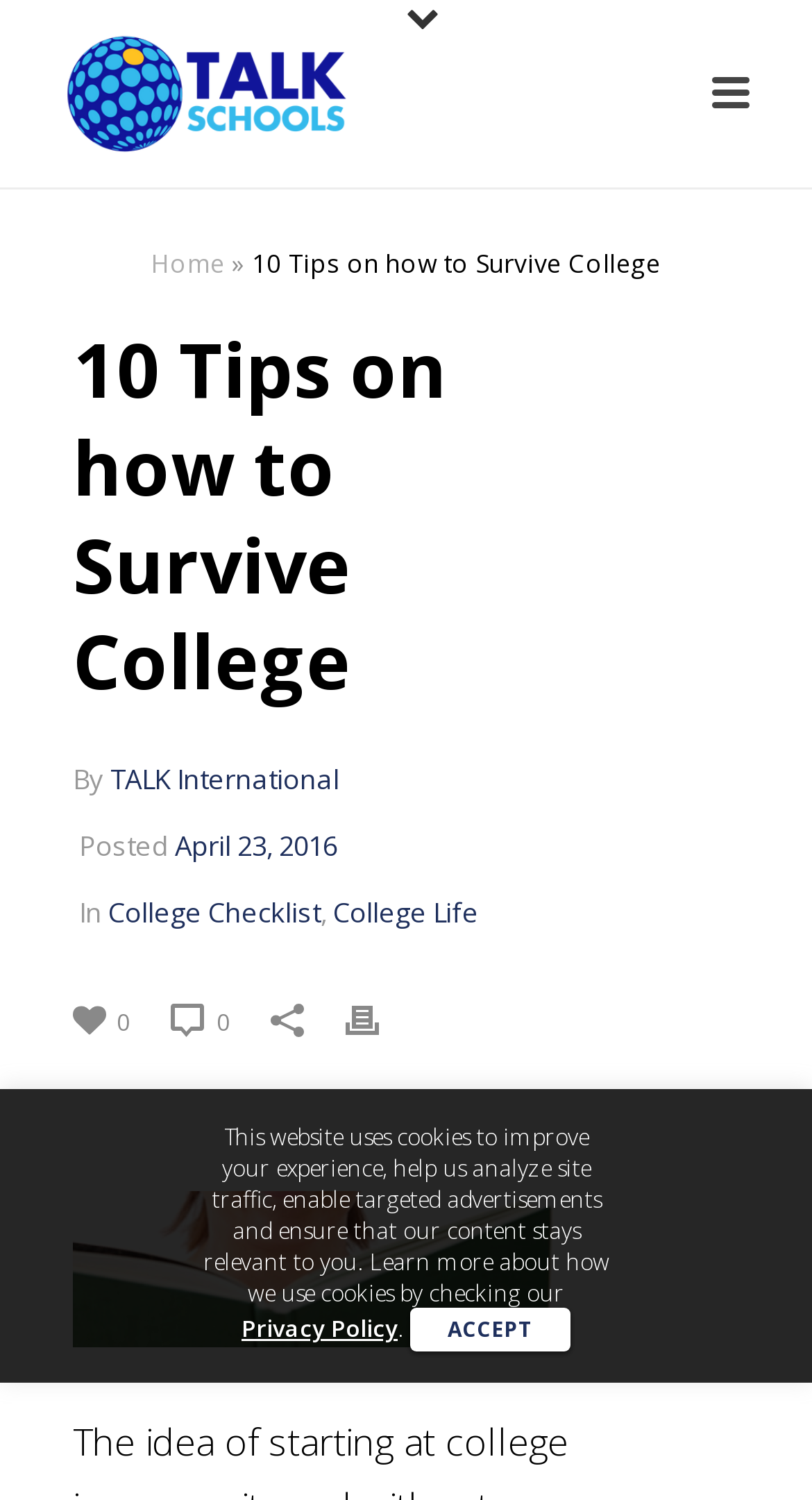Use a single word or phrase to answer the question: 
What is the category of the article?

College Life